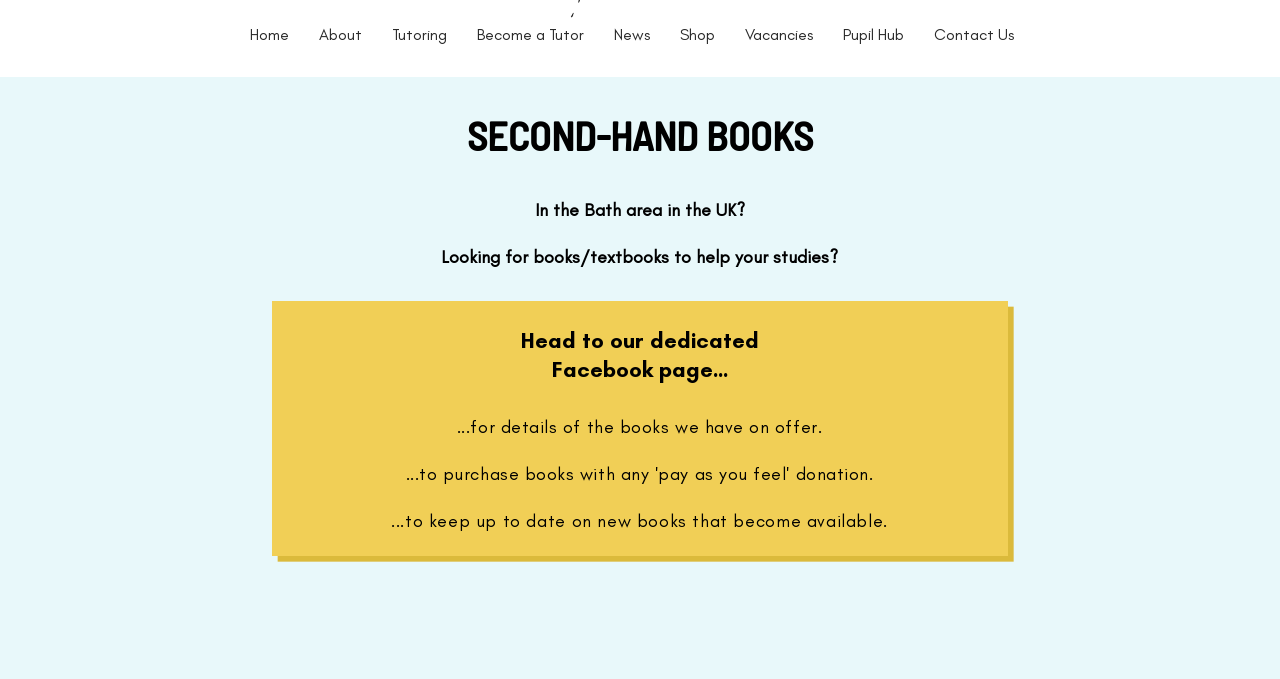Pinpoint the bounding box coordinates of the element to be clicked to execute the instruction: "go to home page".

[0.184, 0.028, 0.238, 0.075]